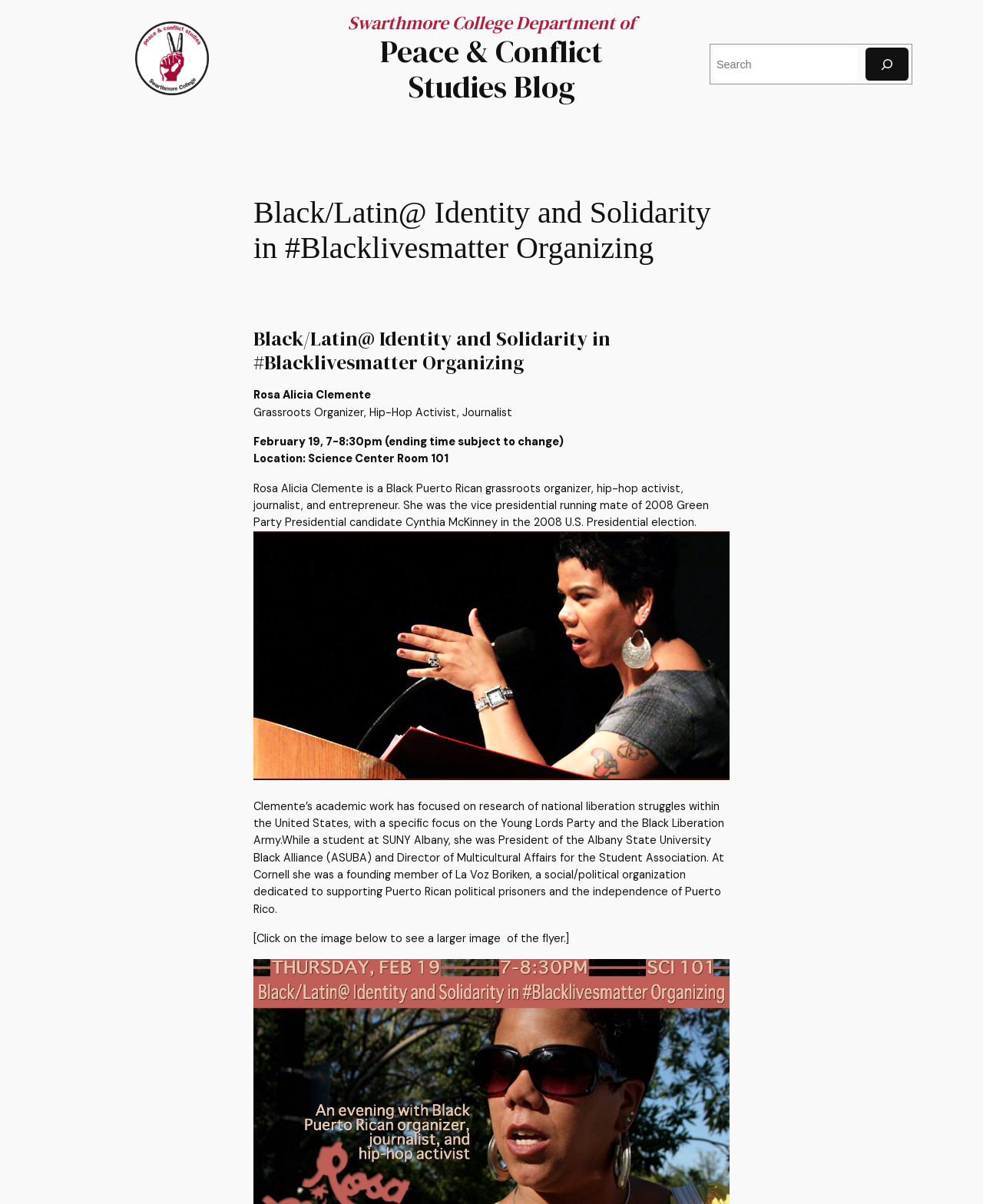Summarize the webpage with intricate details.

The webpage is about an event featuring Rosa Alicia Clemente, a Black Puerto Rican grassroots organizer, hip-hop activist, journalist, and entrepreneur. At the top left corner, there is a PCS logo with transparency. Below the logo, there are two headings, "Swarthmore College Department of" and "Peace & Conflict Studies Blog", with a link to the blog. 

On the top right corner, there is a search bar with a search button and a magnifying glass icon. 

The main content of the webpage is about the event, which is titled "Black/Latin@ Identity and Solidarity in #Blacklivesmatter Organizing". There are two identical headings with this title, one above the other. Below the headings, there is a brief description of Rosa Alicia Clemente, including her name, title, and a short bio. 

The event details are listed below, including the date, time, and location. There is also a paragraph describing Rosa Alicia Clemente's background, including her academic work and activism. 

On the right side of the text, there is an image of Rosa Alicia Clemente. Below the image, there is another paragraph describing her academic work and activism in more detail. 

Finally, there is a note at the bottom of the page, instructing users to click on the image to see a larger version of the flyer.